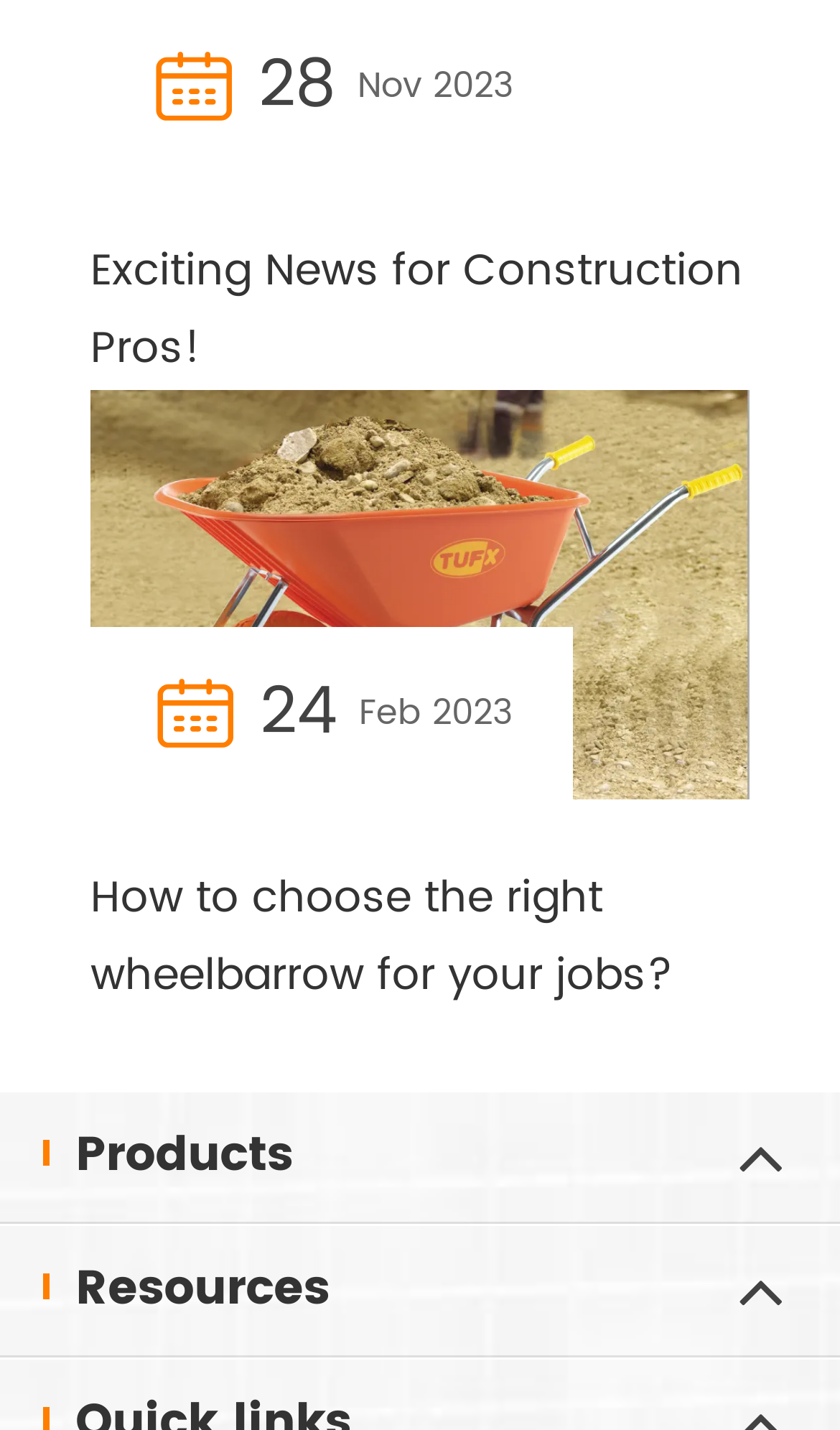From the image, can you give a detailed response to the question below:
What is the topic of the second news article?

I looked at the second news article section and found the title of the article, which is 'How to choose the right wheelbarrow for your jobs?'.